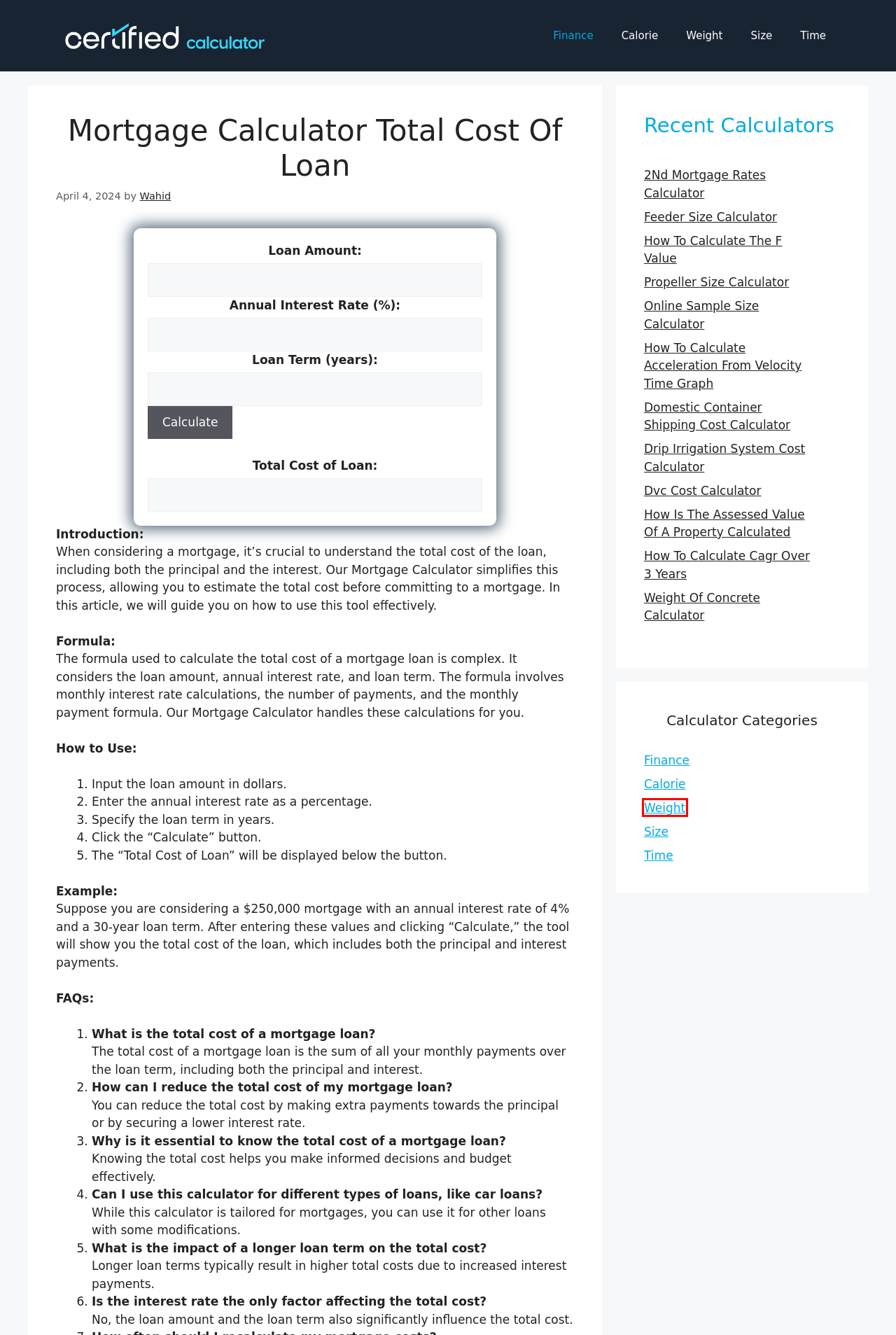You have a screenshot of a webpage with a red rectangle bounding box around an element. Identify the best matching webpage description for the new page that appears after clicking the element in the bounding box. The descriptions are:
A. Weight Calculator Archives - Certified Calculator
B. Drip Irrigation System Cost Calculator - Certified Calculator
C. Size Calculator Archives - Certified Calculator
D. Calorie Calculator Archives - Certified Calculator
E. How To Calculate Acceleration From Velocity Time Graph - Certified Calculator
F. Domestic Container Shipping Cost Calculator - Certified Calculator
G. Online Sample Size Calculator - Certified Calculator
H. How To Calculate Cagr Over 3 Years - Certified Calculator

A